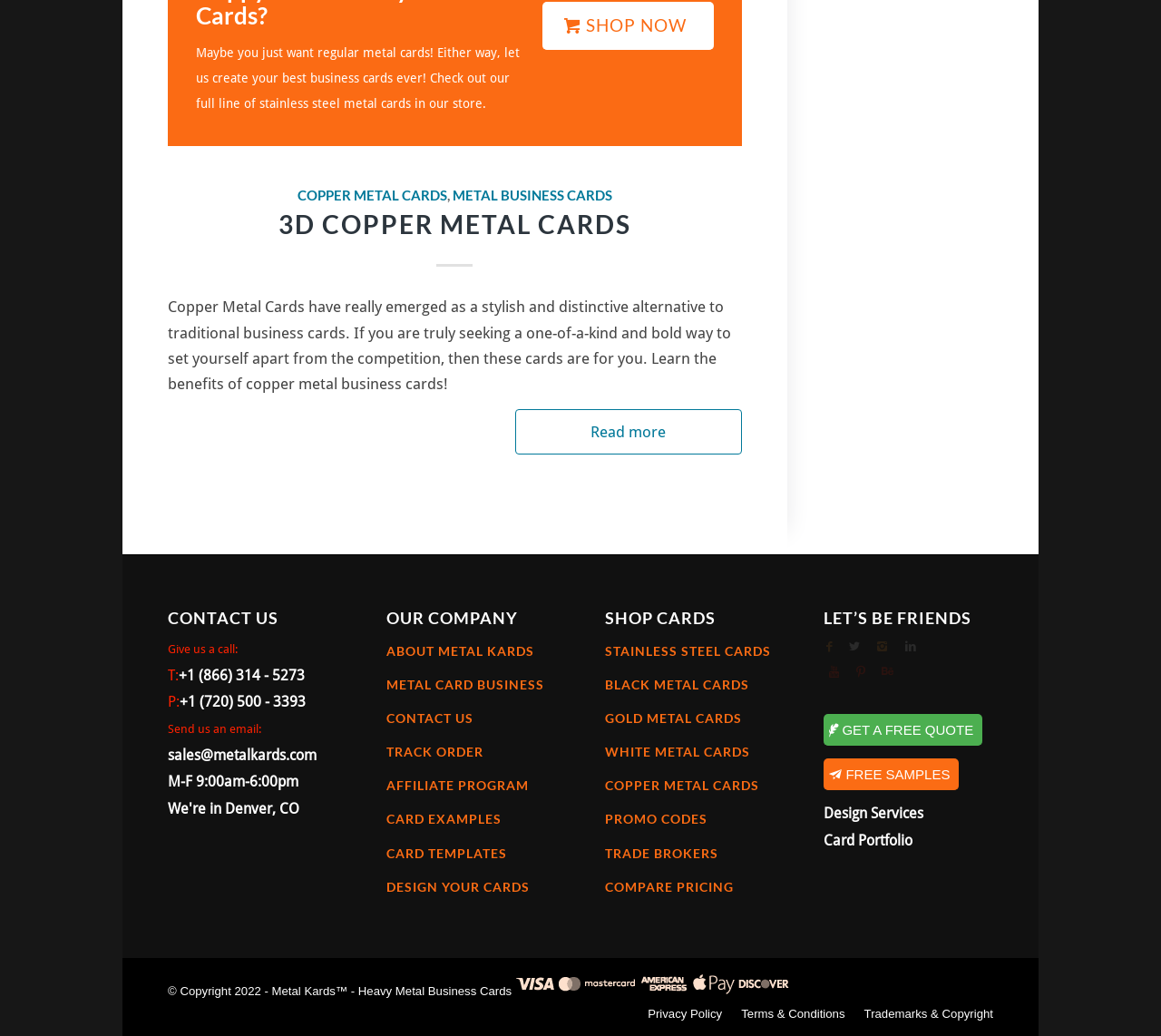Find the bounding box of the element with the following description: "+1 (866) 314 - 5273". The coordinates must be four float numbers between 0 and 1, formatted as [left, top, right, bottom].

[0.154, 0.644, 0.262, 0.661]